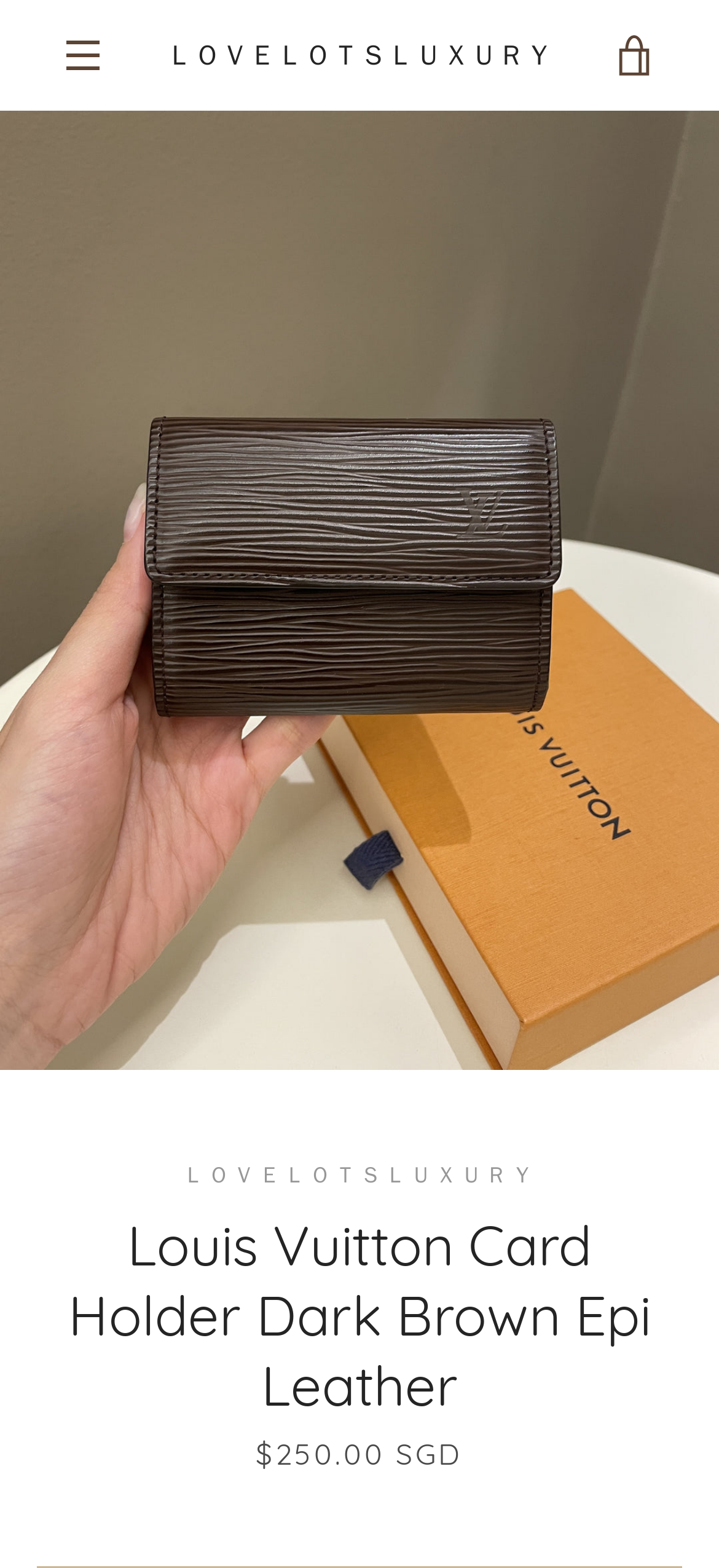Show the bounding box coordinates for the HTML element as described: "Services Services menu".

[0.367, 0.324, 0.633, 0.385]